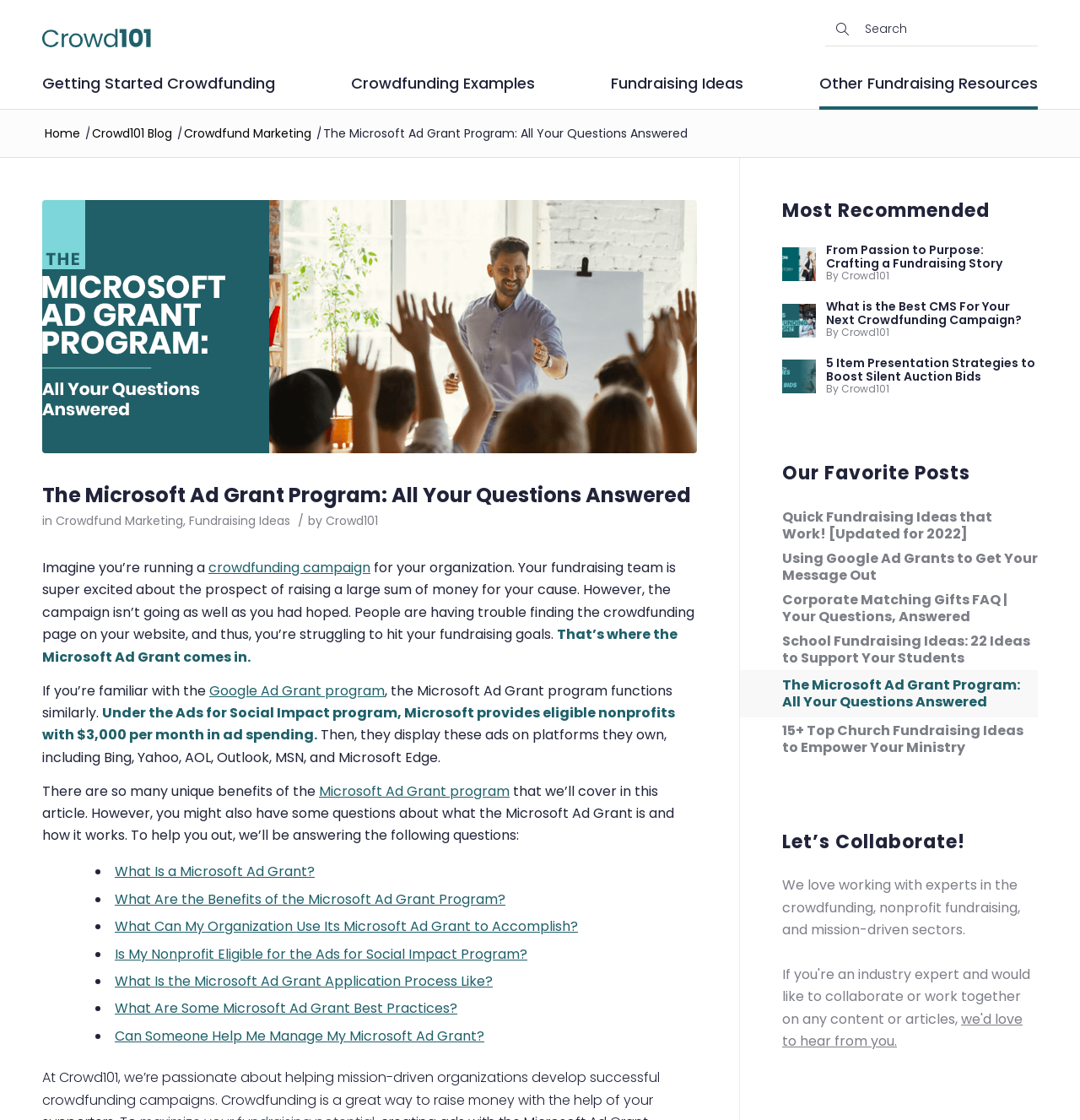Please determine the headline of the webpage and provide its content.

The Microsoft Ad Grant Program: All Your Questions Answered